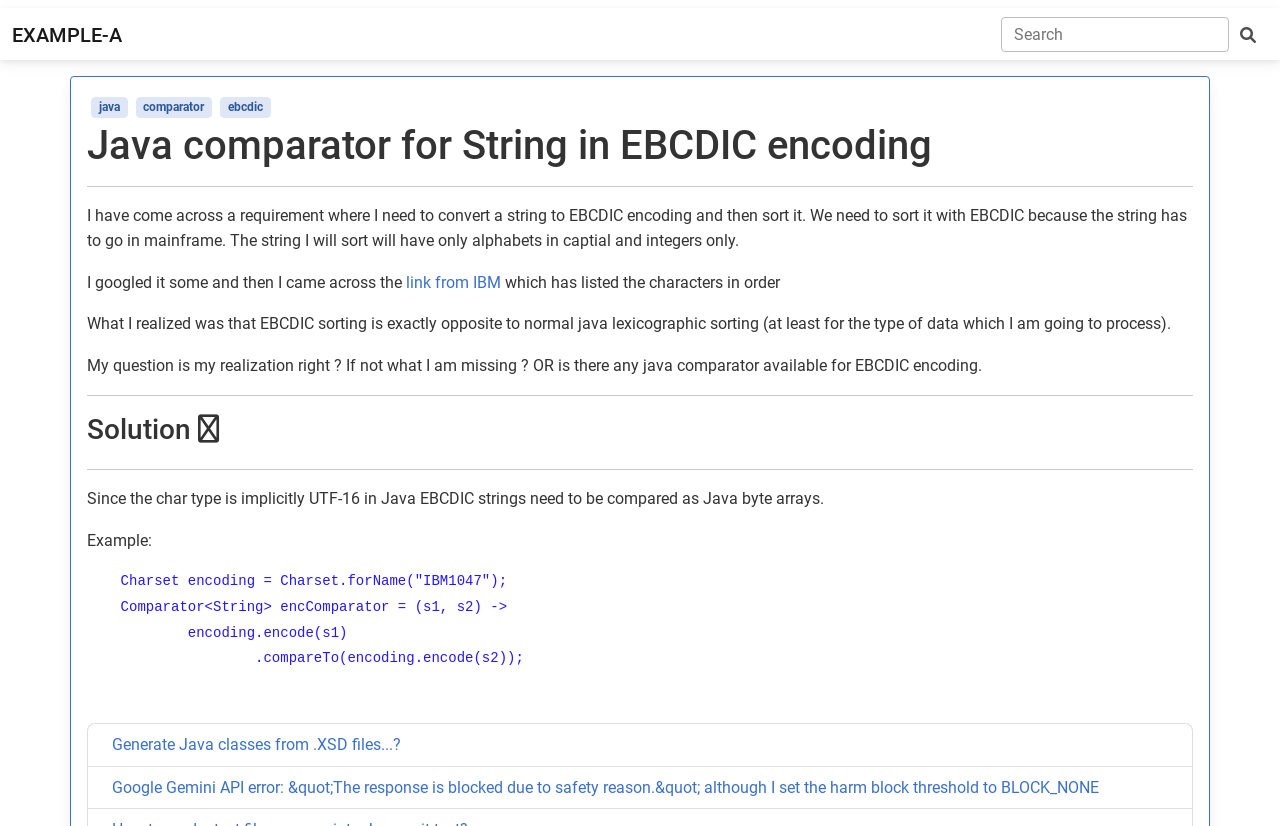What is the purpose of the Charset encoding in the example code?
Please ensure your answer is as detailed and informative as possible.

The example code provided on the webpage uses Charset encoding to encode the strings before comparing them. This is necessary because EBCDIC strings need to be compared as byte arrays.